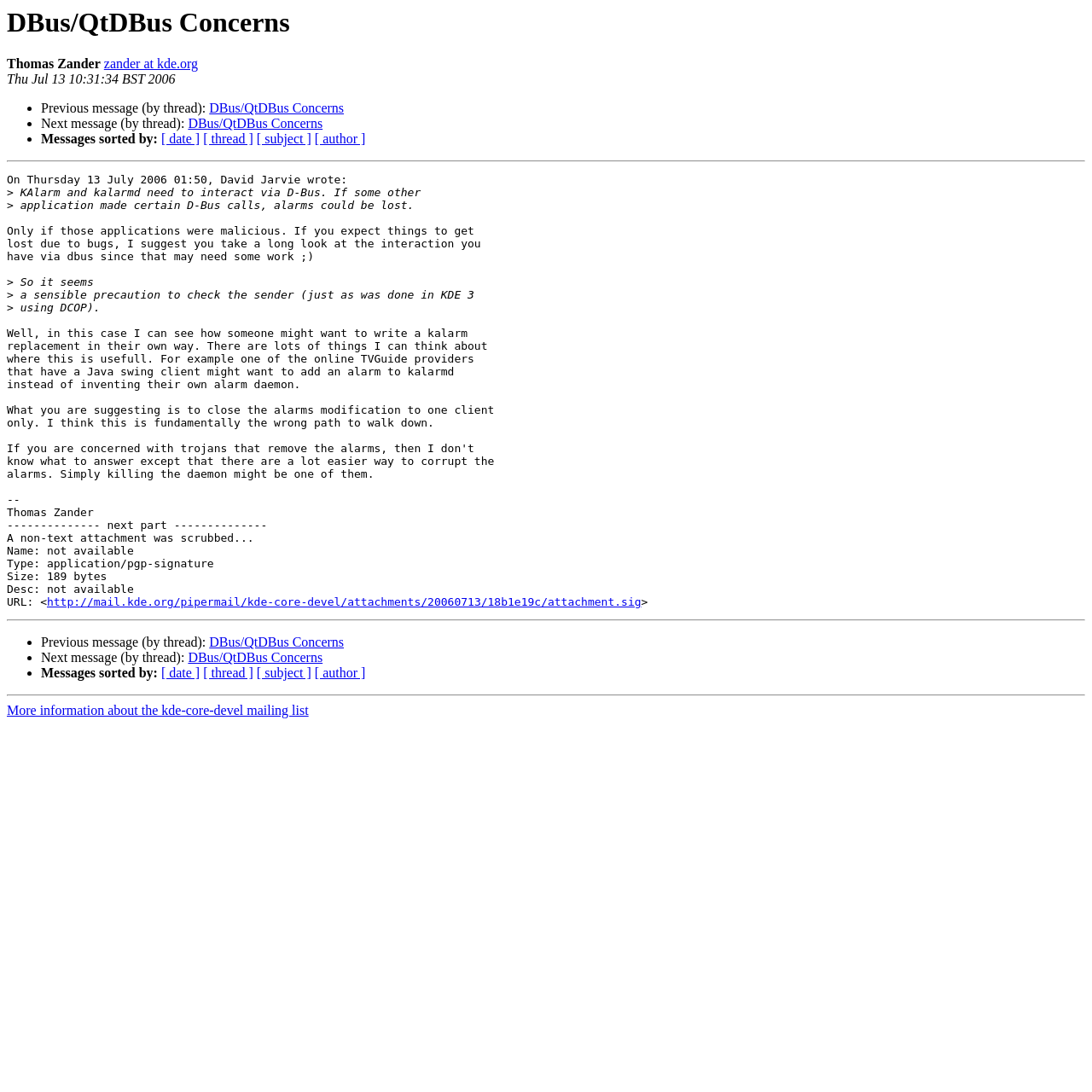Pinpoint the bounding box coordinates of the clickable element needed to complete the instruction: "Check sender information". The coordinates should be provided as four float numbers between 0 and 1: [left, top, right, bottom].

[0.006, 0.052, 0.092, 0.065]